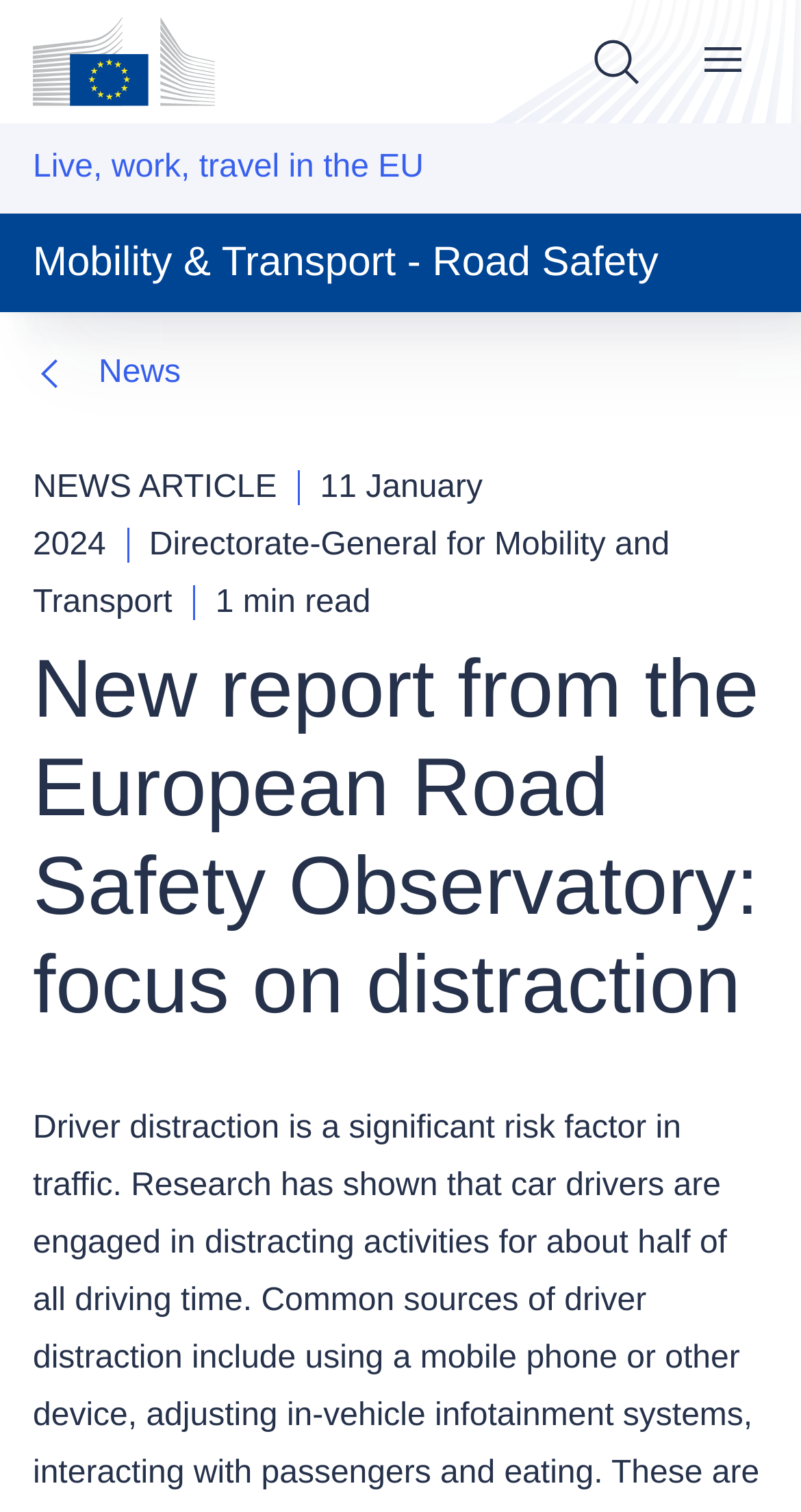Determine the bounding box for the described UI element: "Search".

[0.713, 0.011, 0.826, 0.071]